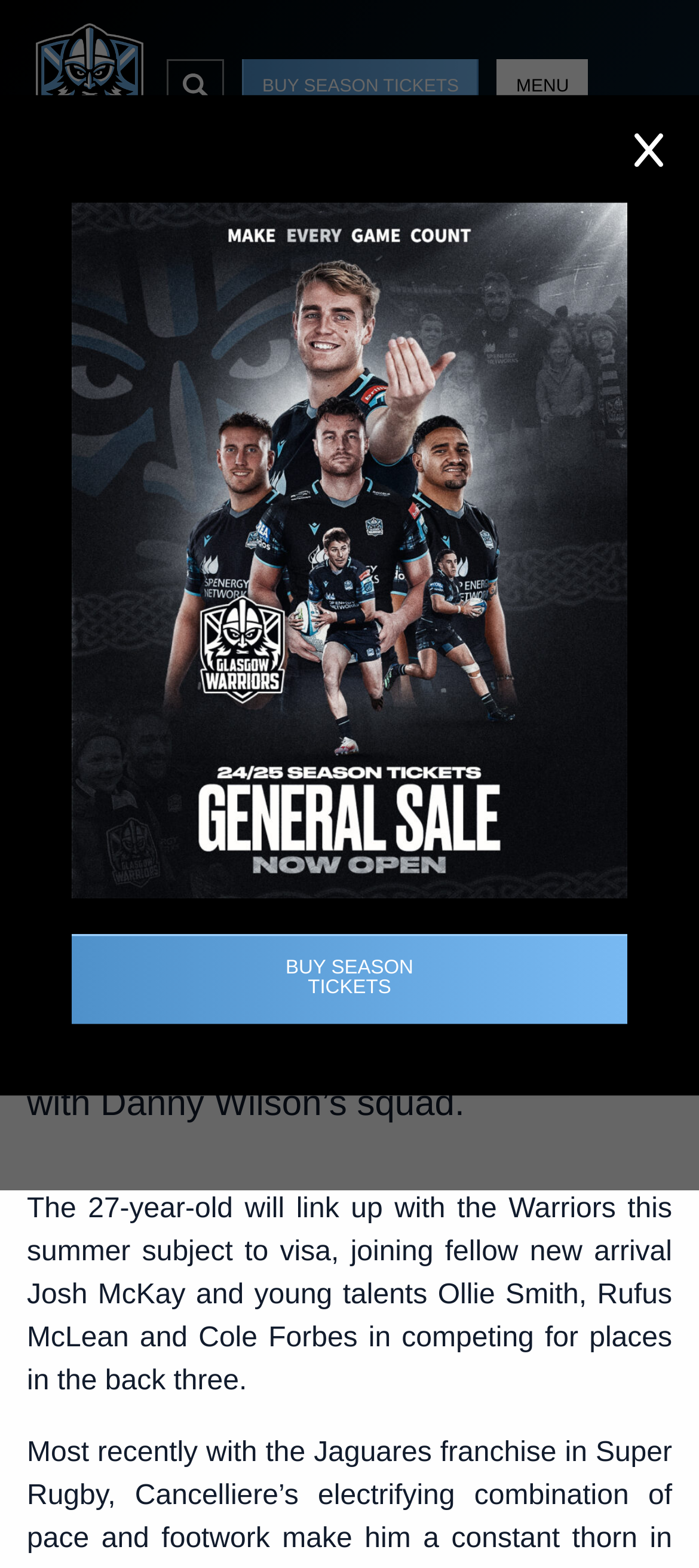Locate the bounding box coordinates of the element that should be clicked to fulfill the instruction: "Share on Facebook".

[0.692, 0.128, 0.782, 0.168]